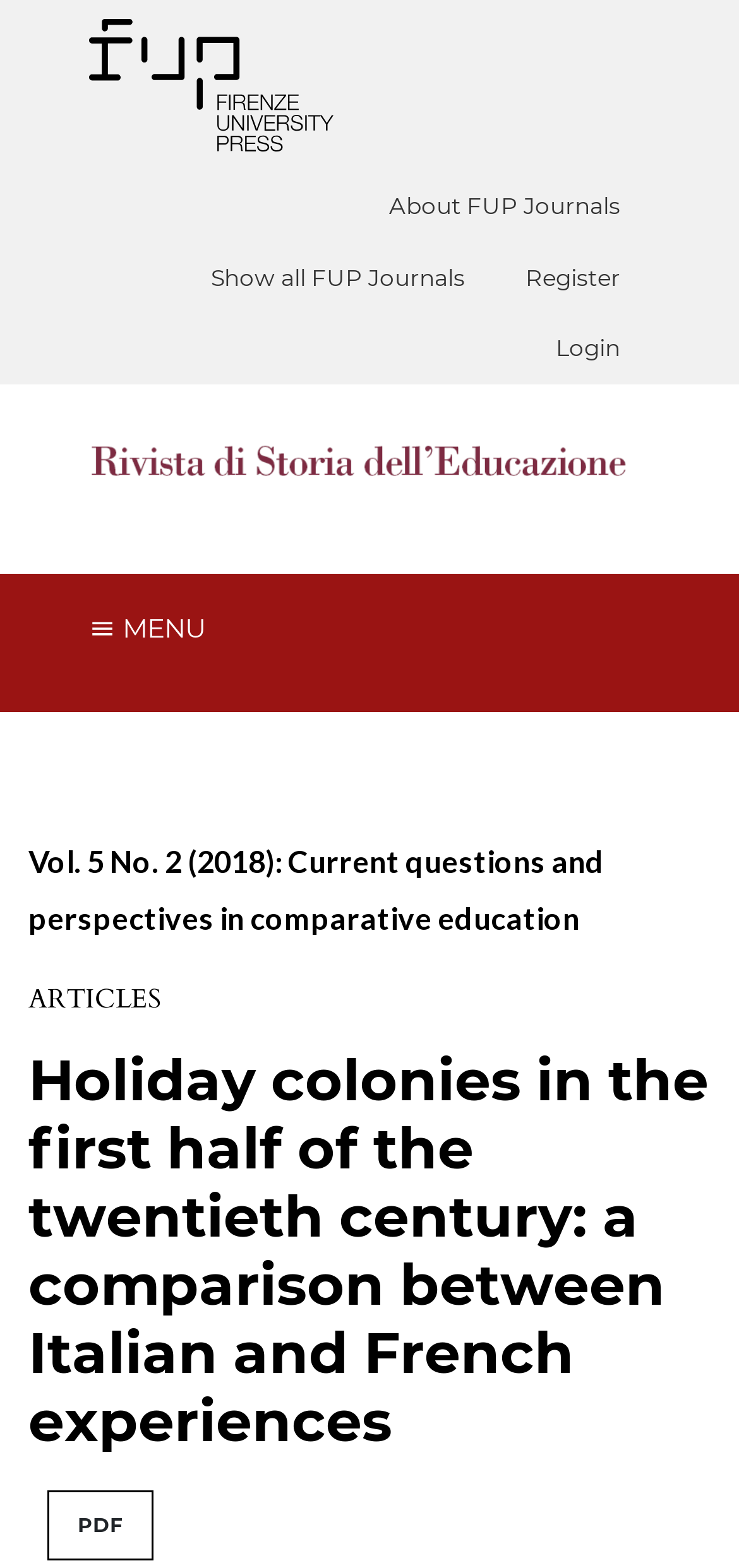Based on the image, give a detailed response to the question: What is the position of the 'About FUP Journals' link?

Based on the bounding box coordinates, the 'About FUP Journals' link has a y1 value of 0.109, which is relatively small compared to other elements, indicating that it is located at the top of the page. Its x1 value of 0.526 is closer to the right side of the page, so it is positioned in the middle to right side of the top section.